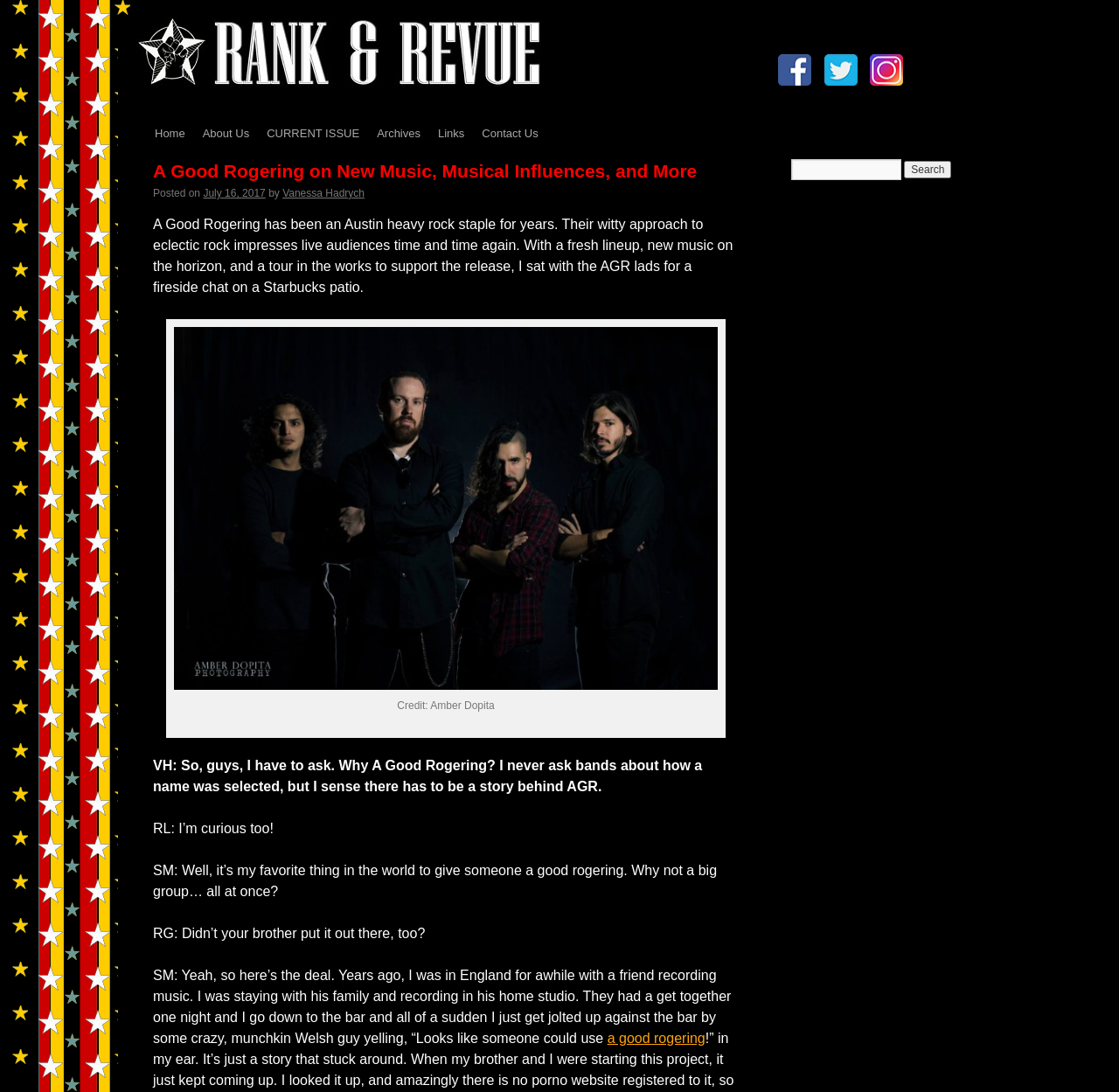Based on the image, please elaborate on the answer to the following question:
What is the topic of the article?

The topic of the article can be inferred from the heading 'A Good Rogering on New Music, Musical Influences, and More' and the subsequent text, which appears to be an interview with the band A Good Rogering.